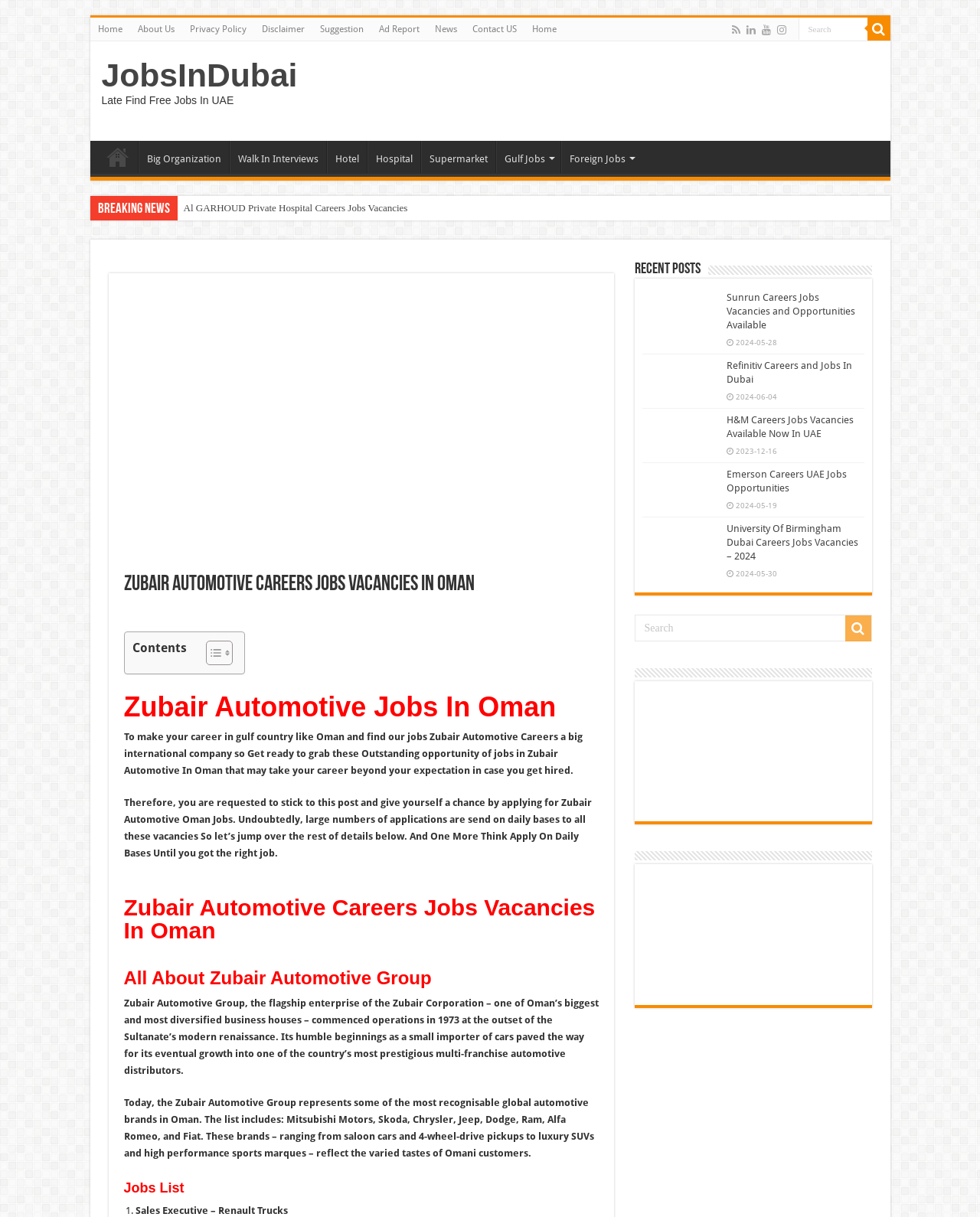Provide a one-word or one-phrase answer to the question:
What is the purpose of the 'Search' textbox?

To search for jobs